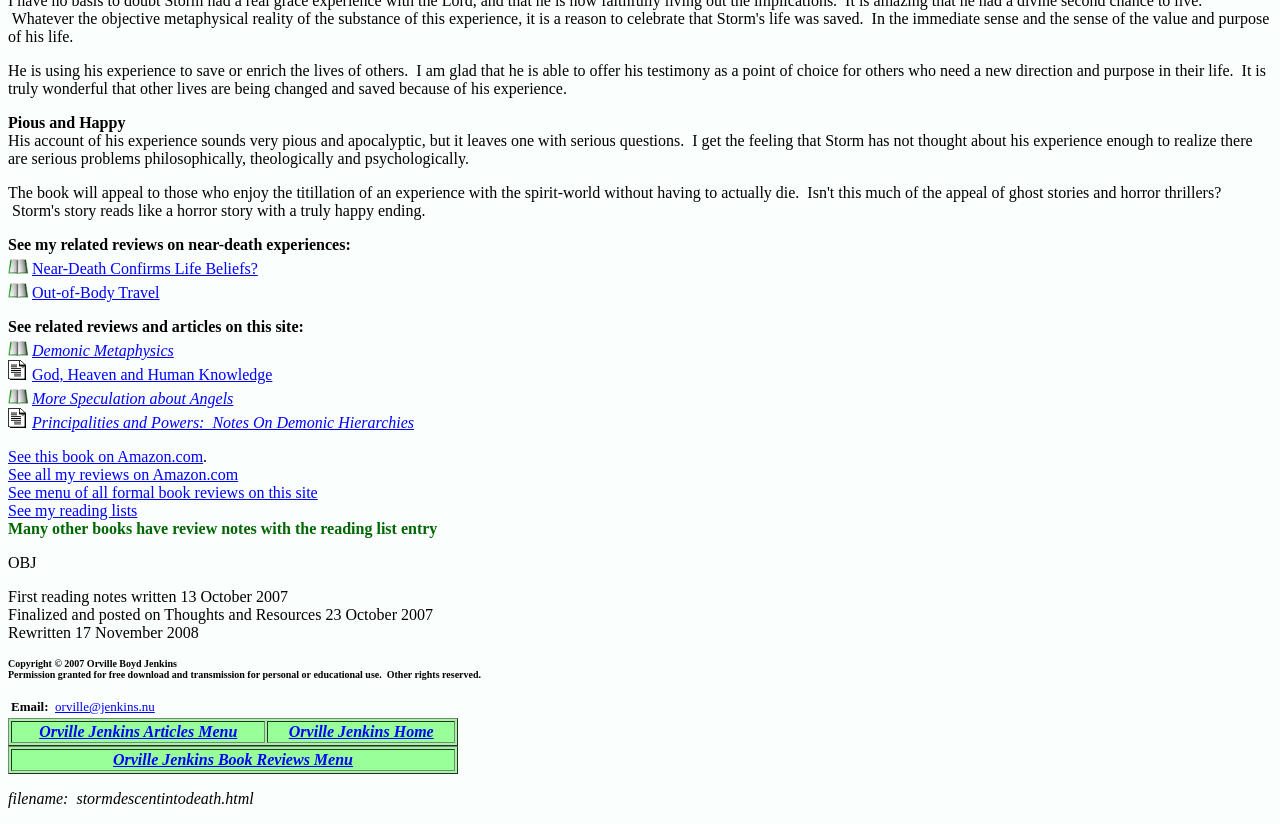Please specify the bounding box coordinates in the format (top-left x, top-left y, bottom-right x, bottom-right y), with values ranging from 0 to 1. Identify the bounding box for the UI component described as follows: Orville Jenkins Home

[0.226, 0.877, 0.339, 0.898]